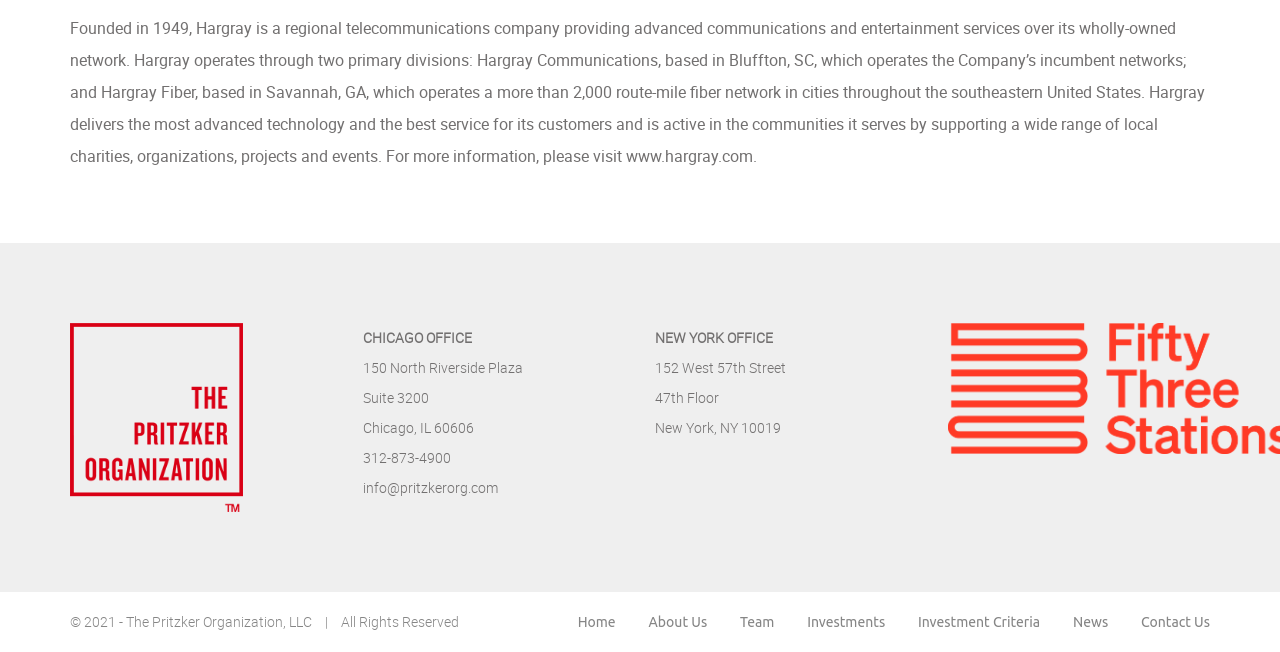Specify the bounding box coordinates of the area that needs to be clicked to achieve the following instruction: "Search for games".

None